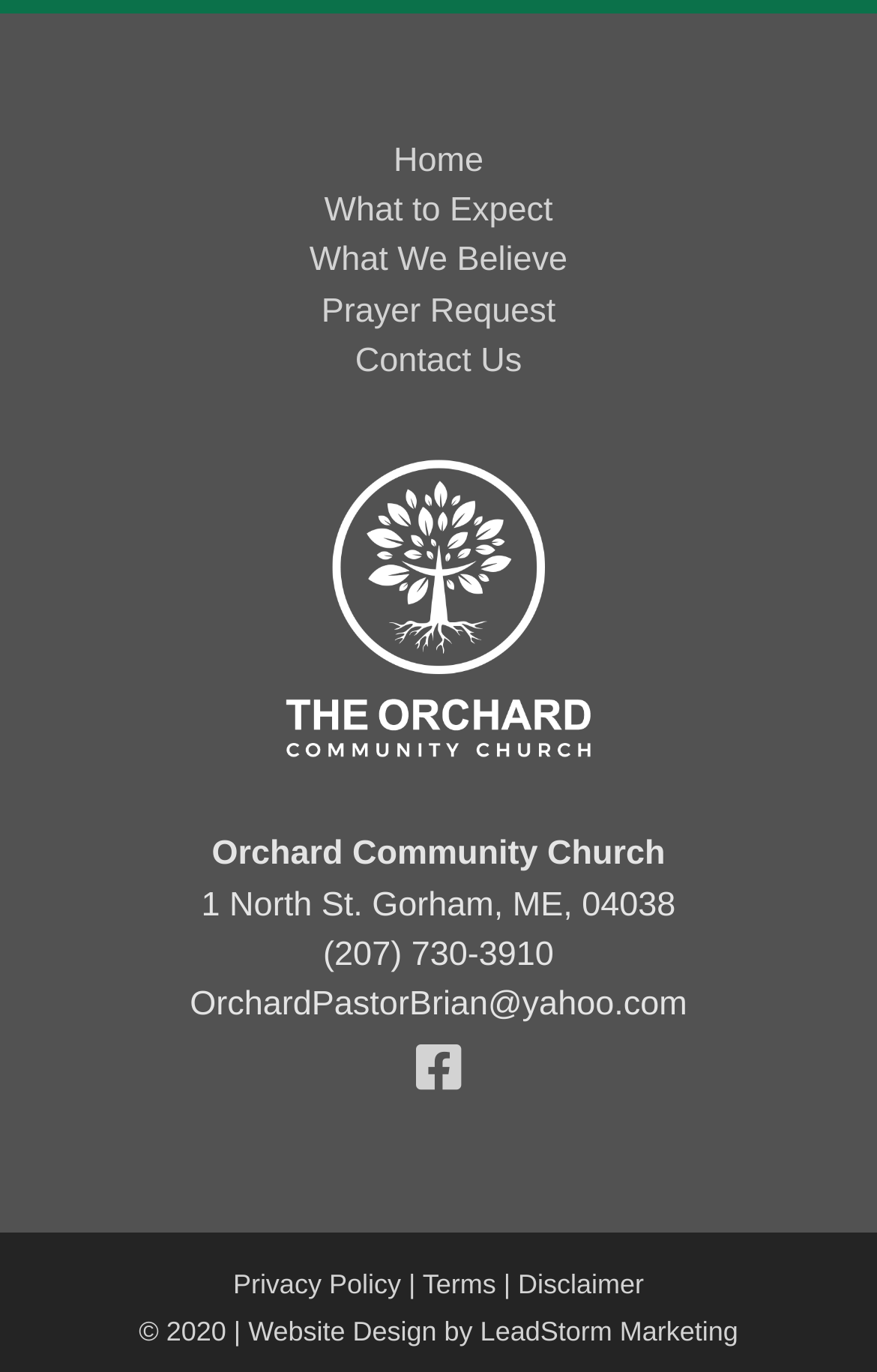What is the email address of the pastor?
Please answer the question as detailed as possible.

The email address of the pastor can be found in the StaticText element with the text 'OrchardPastorBrian@yahoo.com' located below the phone number.